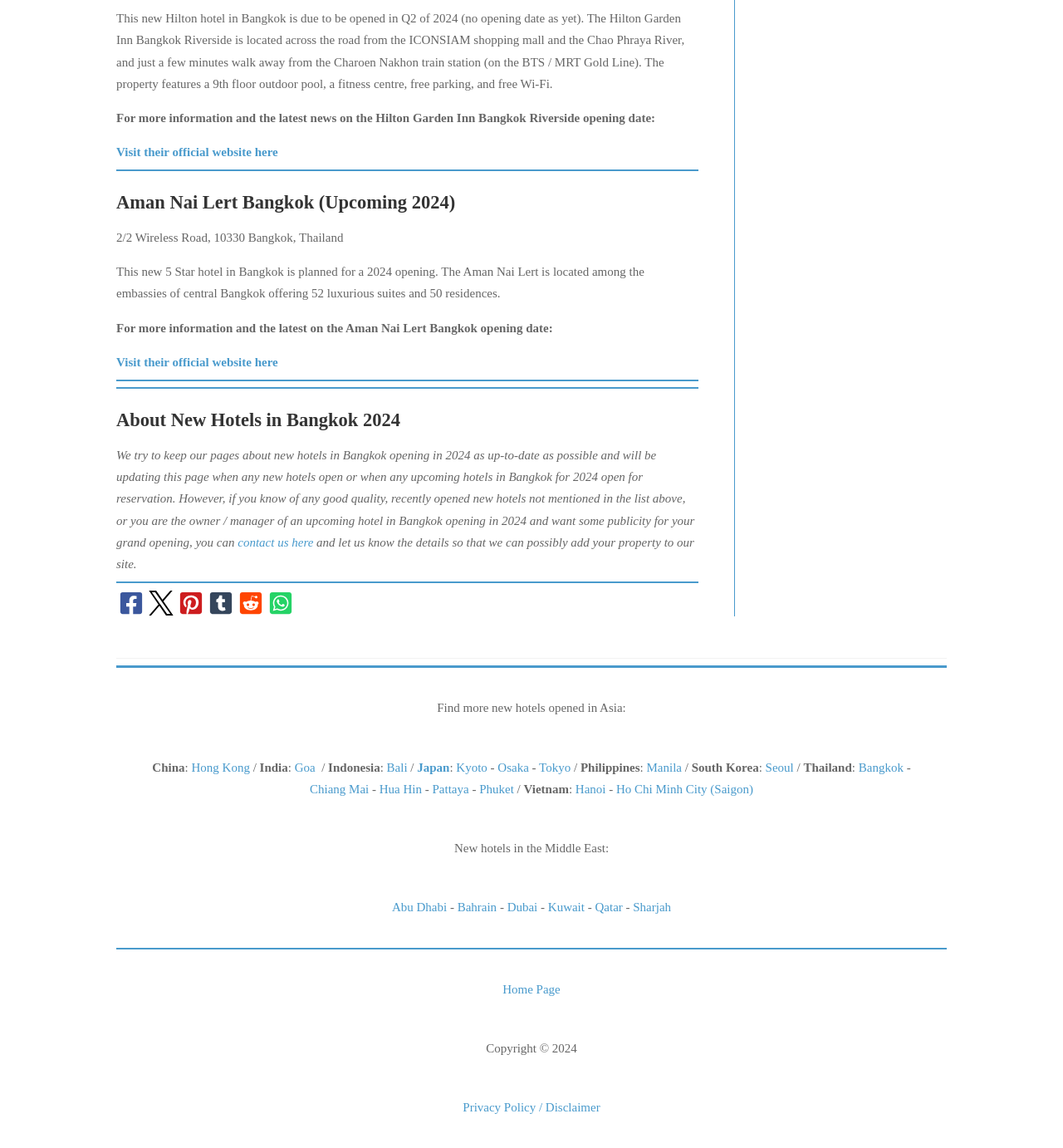What is the purpose of the webpage?
Give a comprehensive and detailed explanation for the question.

Based on the content of the webpage, which lists several new hotels in Bangkok, including Hilton Garden Inn Bangkok Riverside and Aman Nai Lert Bangkok, we can determine that the purpose of the webpage is to list new hotels in Bangkok.